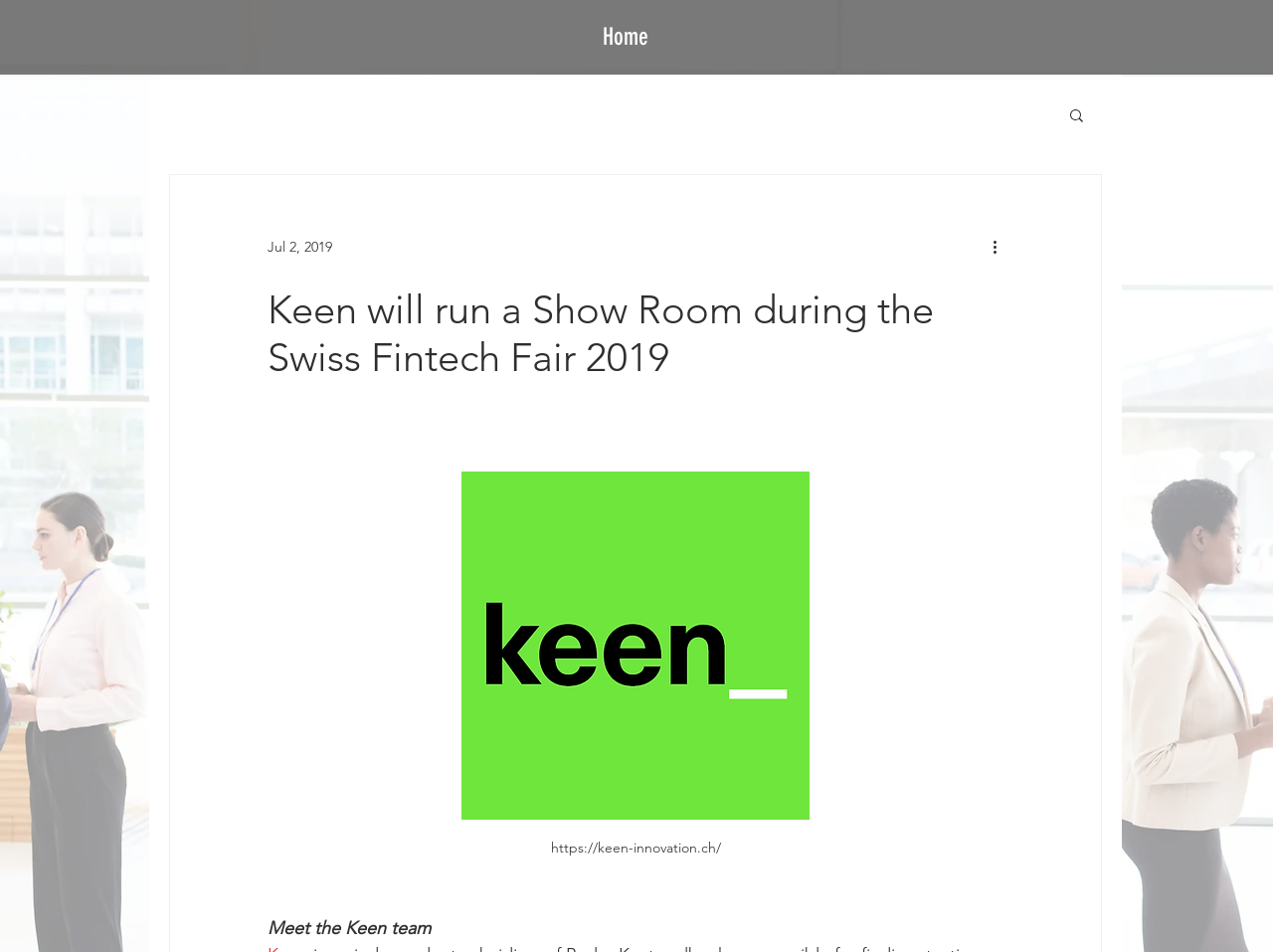Provide the bounding box for the UI element matching this description: "Home".

[0.462, 0.019, 0.521, 0.06]